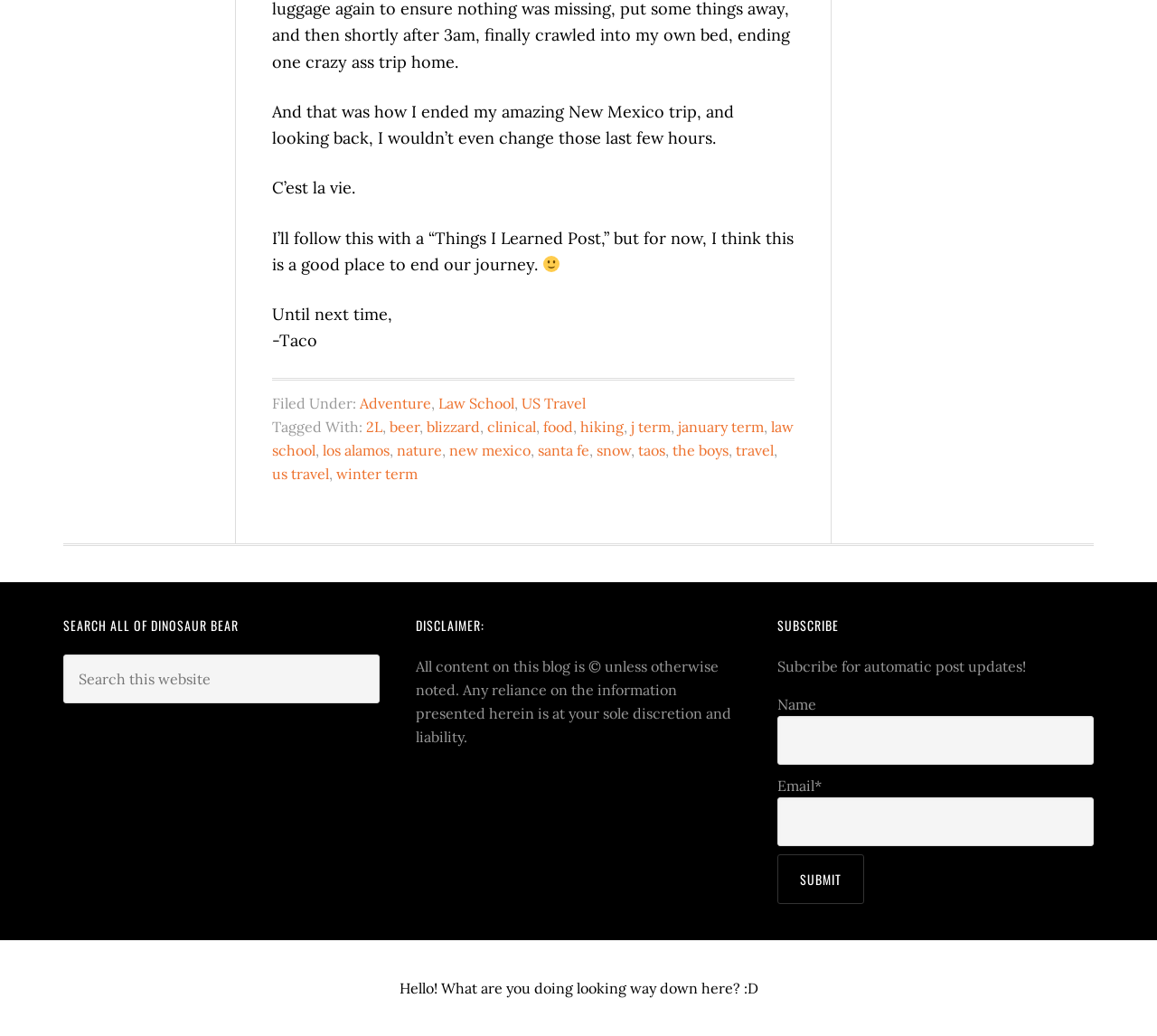Find and indicate the bounding box coordinates of the region you should select to follow the given instruction: "Click on the 'Adventure' category".

[0.311, 0.38, 0.373, 0.397]